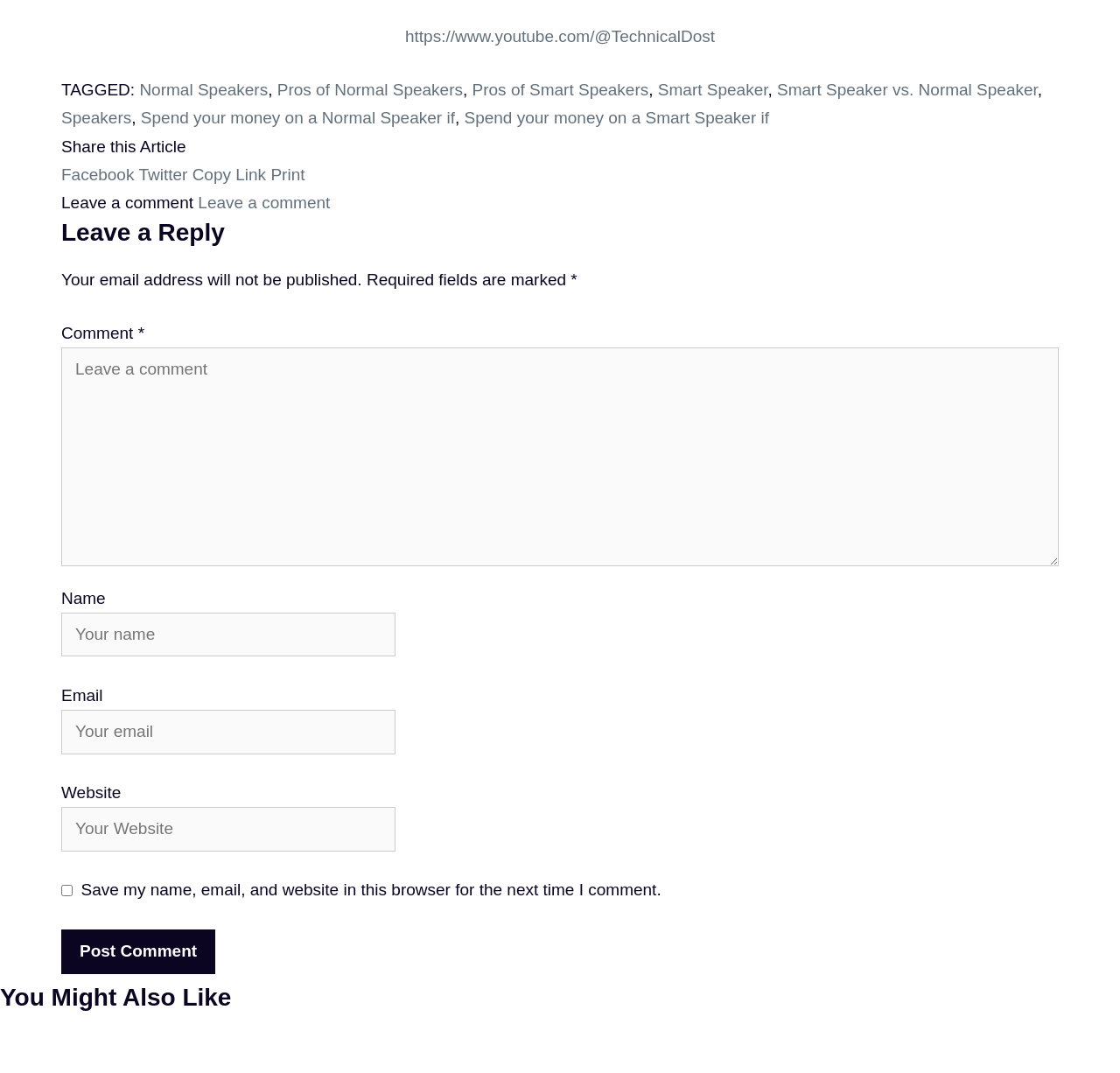What is the topic of the article?
Respond with a short answer, either a single word or a phrase, based on the image.

Smart Speakers